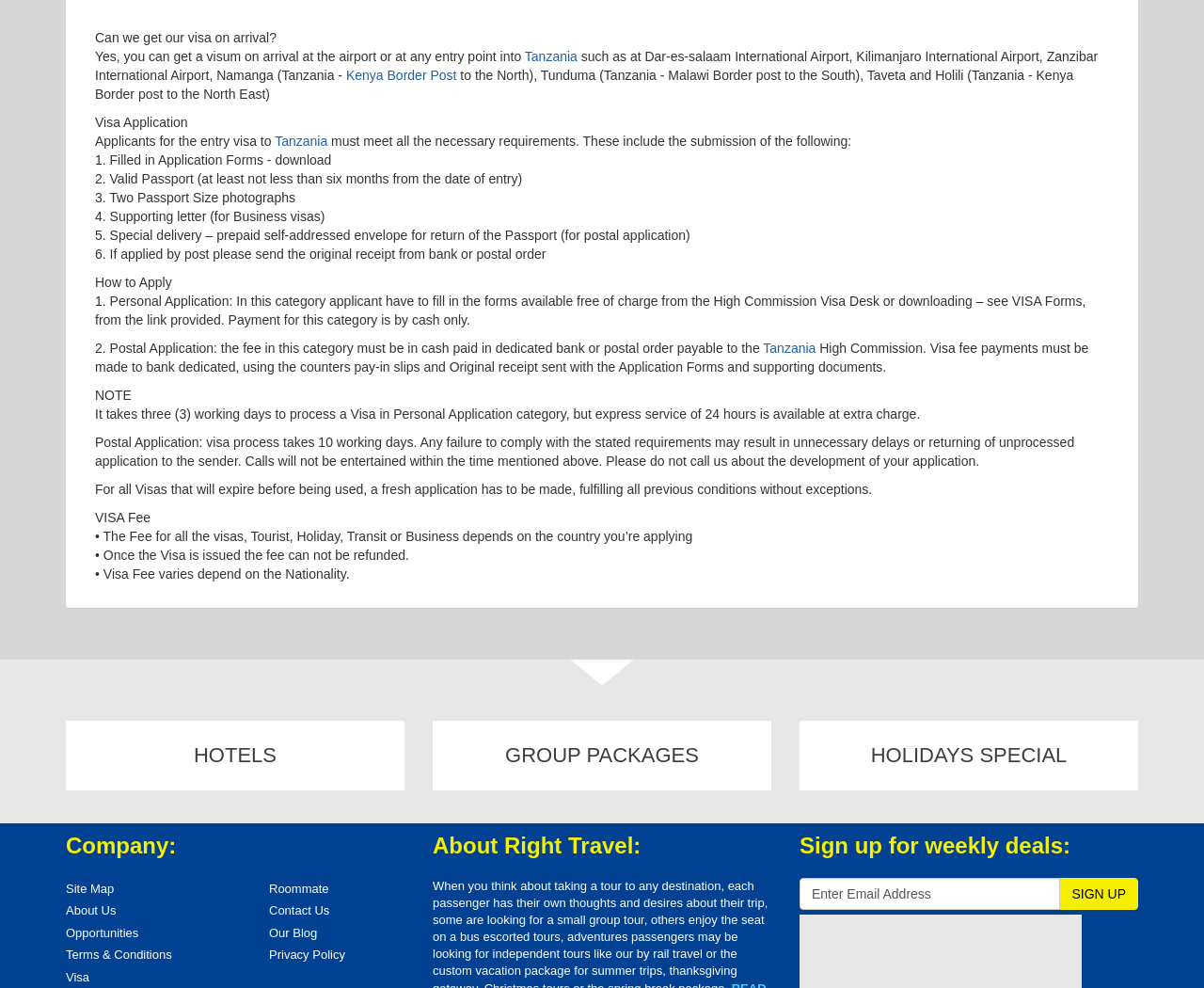Identify the bounding box of the HTML element described as: "Hotels".

[0.055, 0.73, 0.336, 0.8]